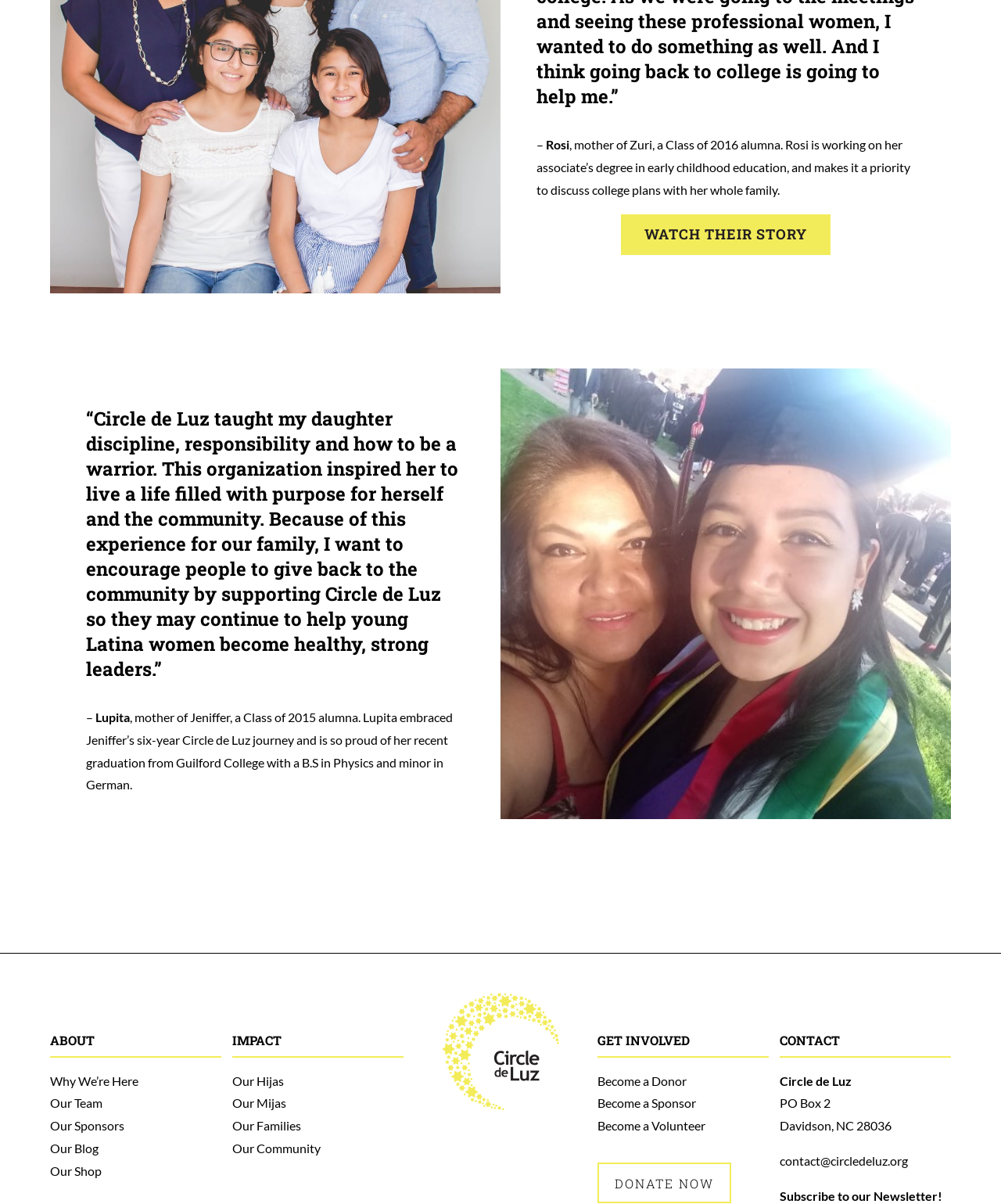Could you specify the bounding box coordinates for the clickable section to complete the following instruction: "Read about the impact"?

[0.232, 0.857, 0.403, 0.878]